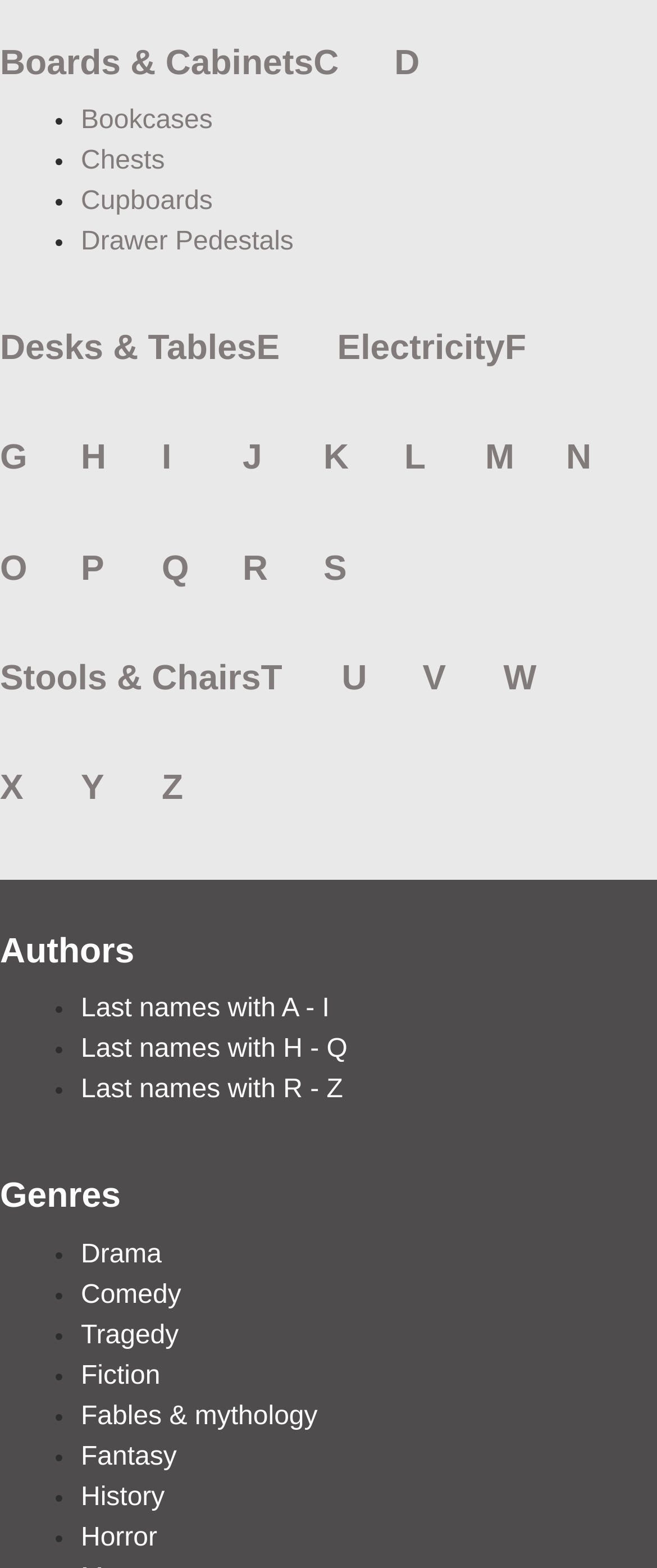Identify the bounding box coordinates for the region to click in order to carry out this instruction: "Click on Boards & Cabinets". Provide the coordinates using four float numbers between 0 and 1, formatted as [left, top, right, bottom].

[0.0, 0.028, 0.477, 0.053]